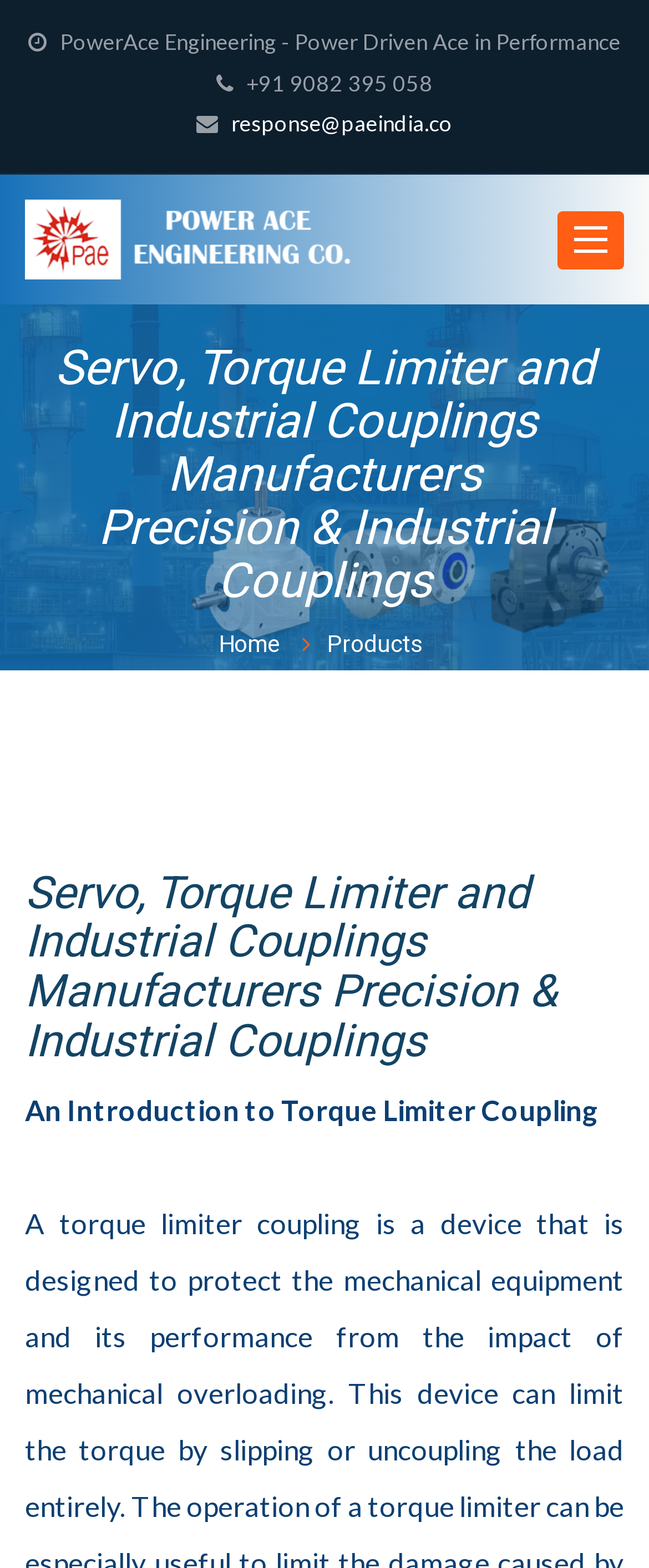How many columns are in the layout table?
Please give a detailed and elaborate answer to the question based on the image.

I found the layout table by looking at the LayoutTable element with the bounding box coordinates [0.0, 0.194, 1.0, 0.427]. Since there is only one column of elements inside the table, I concluded that there is only one column.